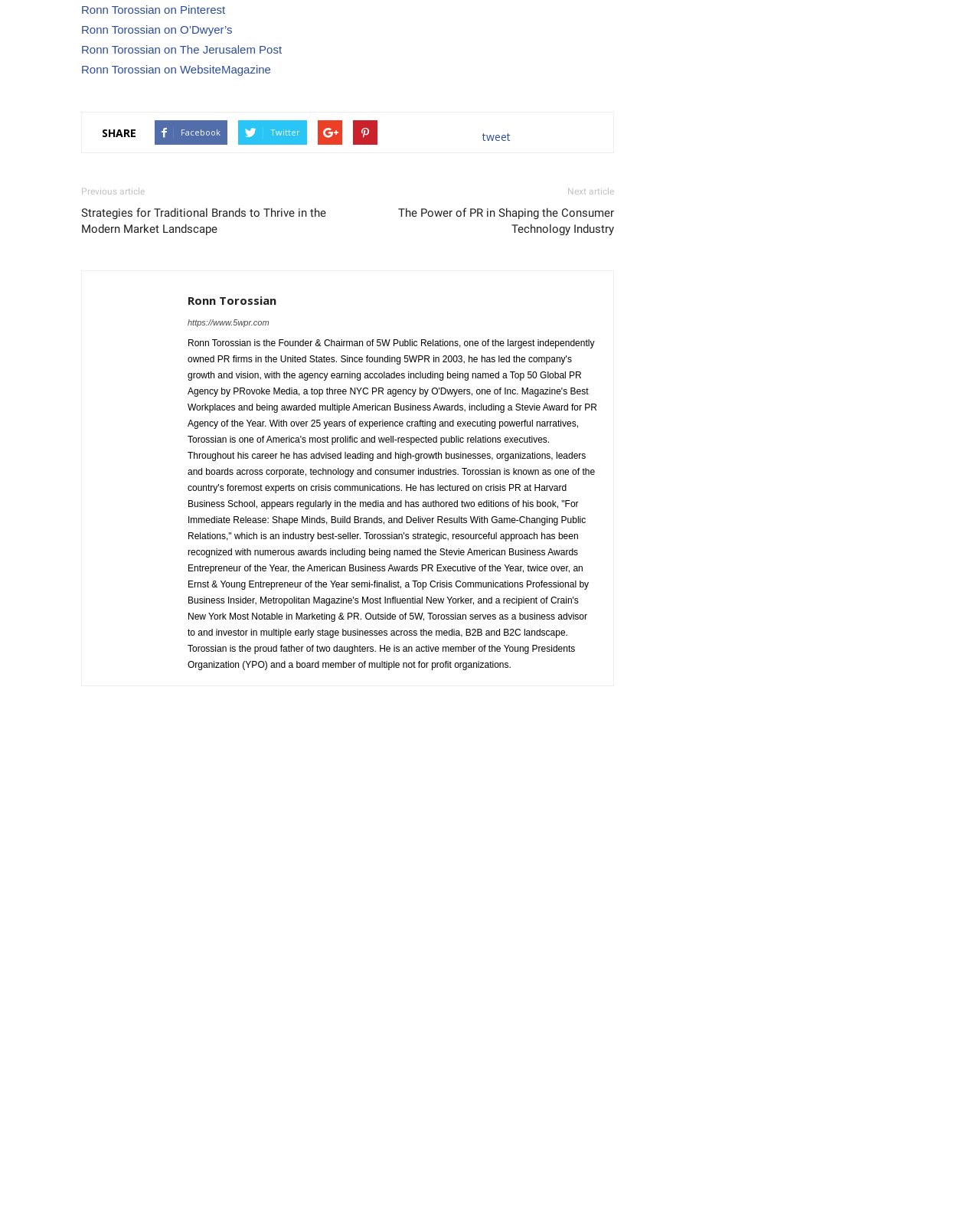Provide the bounding box coordinates for the specified HTML element described in this description: "Facebook". The coordinates should be four float numbers ranging from 0 to 1, in the format [left, top, right, bottom].

[0.158, 0.099, 0.232, 0.119]